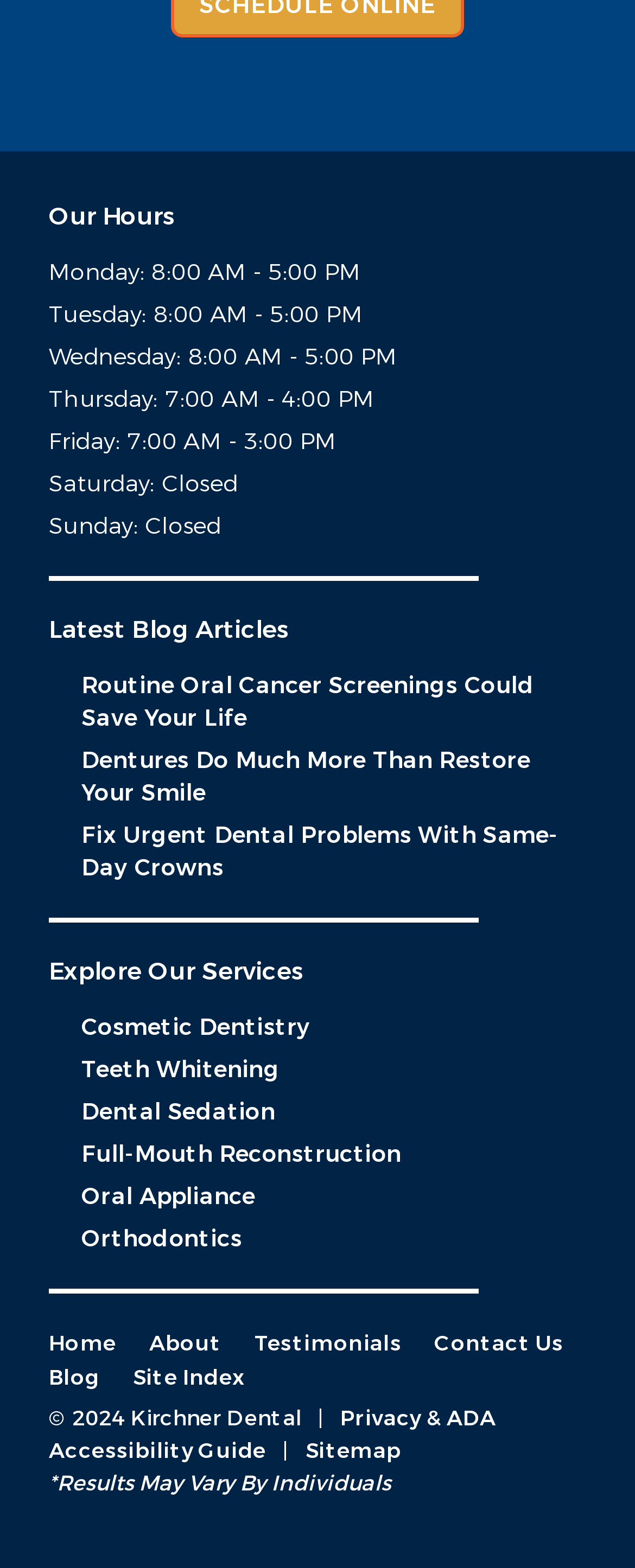Determine the bounding box coordinates of the clickable region to execute the instruction: "Check the site index". The coordinates should be four float numbers between 0 and 1, denoted as [left, top, right, bottom].

[0.209, 0.869, 0.384, 0.887]